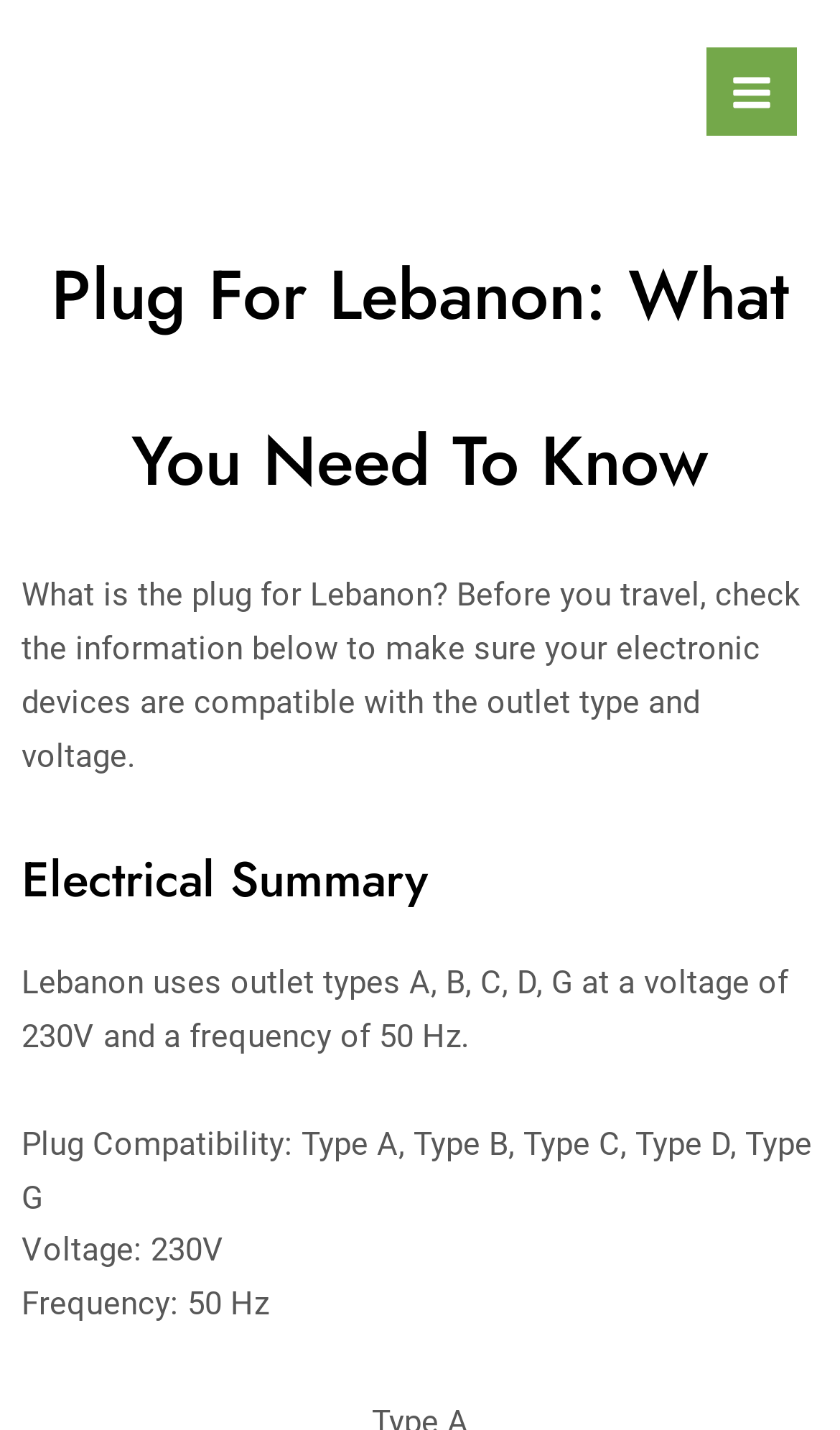Please reply to the following question using a single word or phrase: 
What is the main topic of the webpage?

Electrical outlets in Lebanon